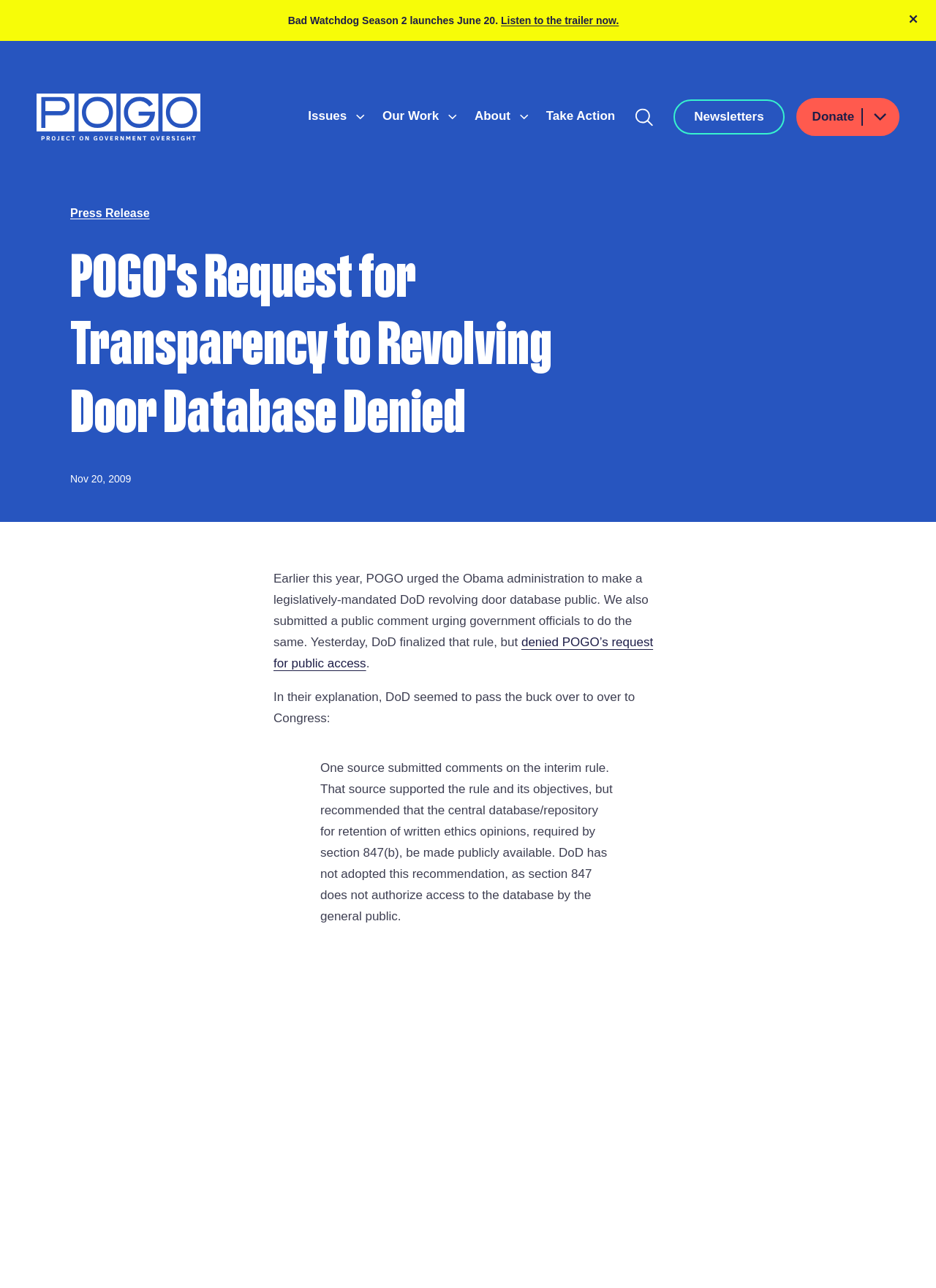What is POGO's request about? Based on the image, give a response in one word or a short phrase.

Revolving door database